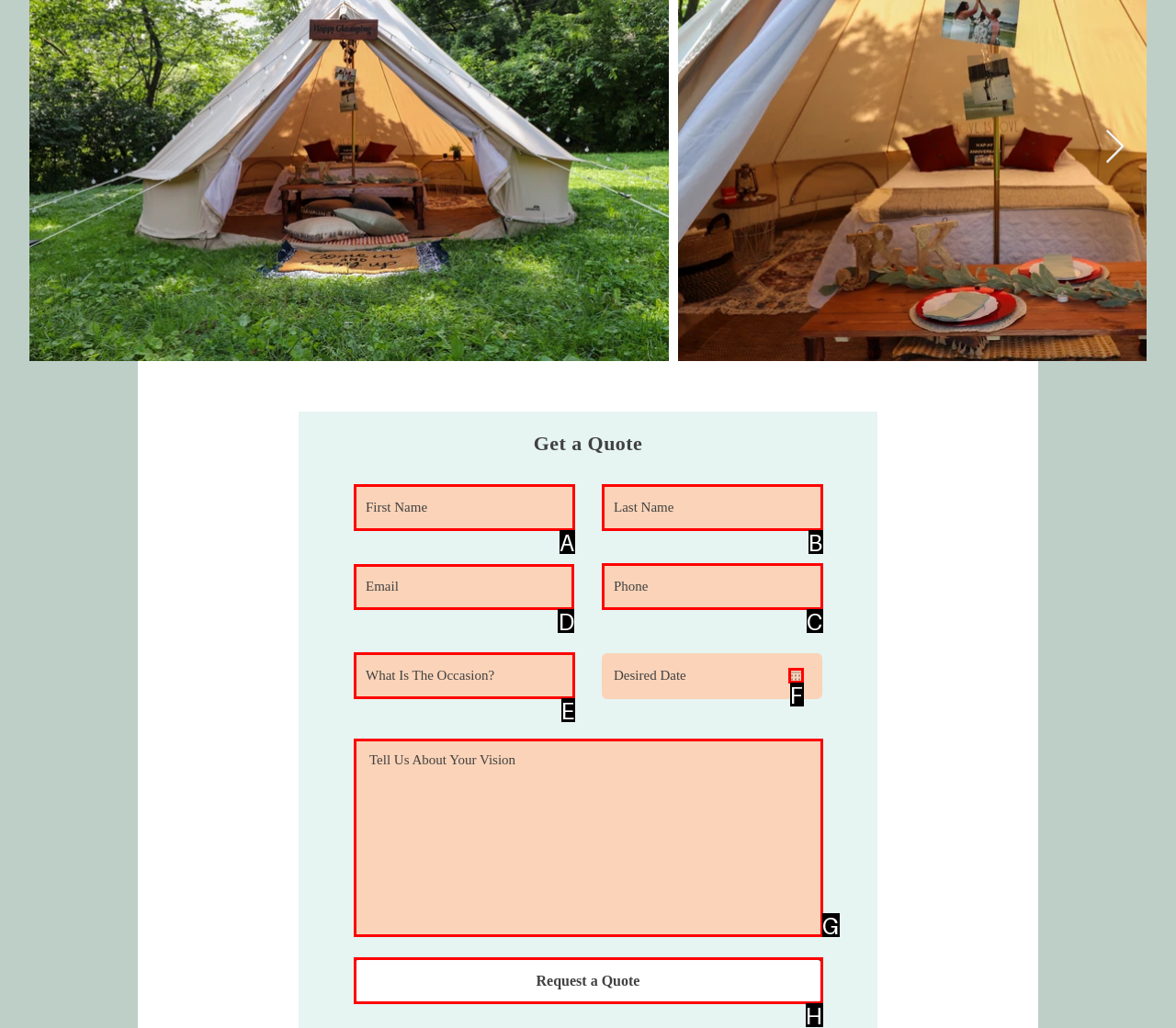Point out the option that needs to be clicked to fulfill the following instruction: Enter email
Answer with the letter of the appropriate choice from the listed options.

D